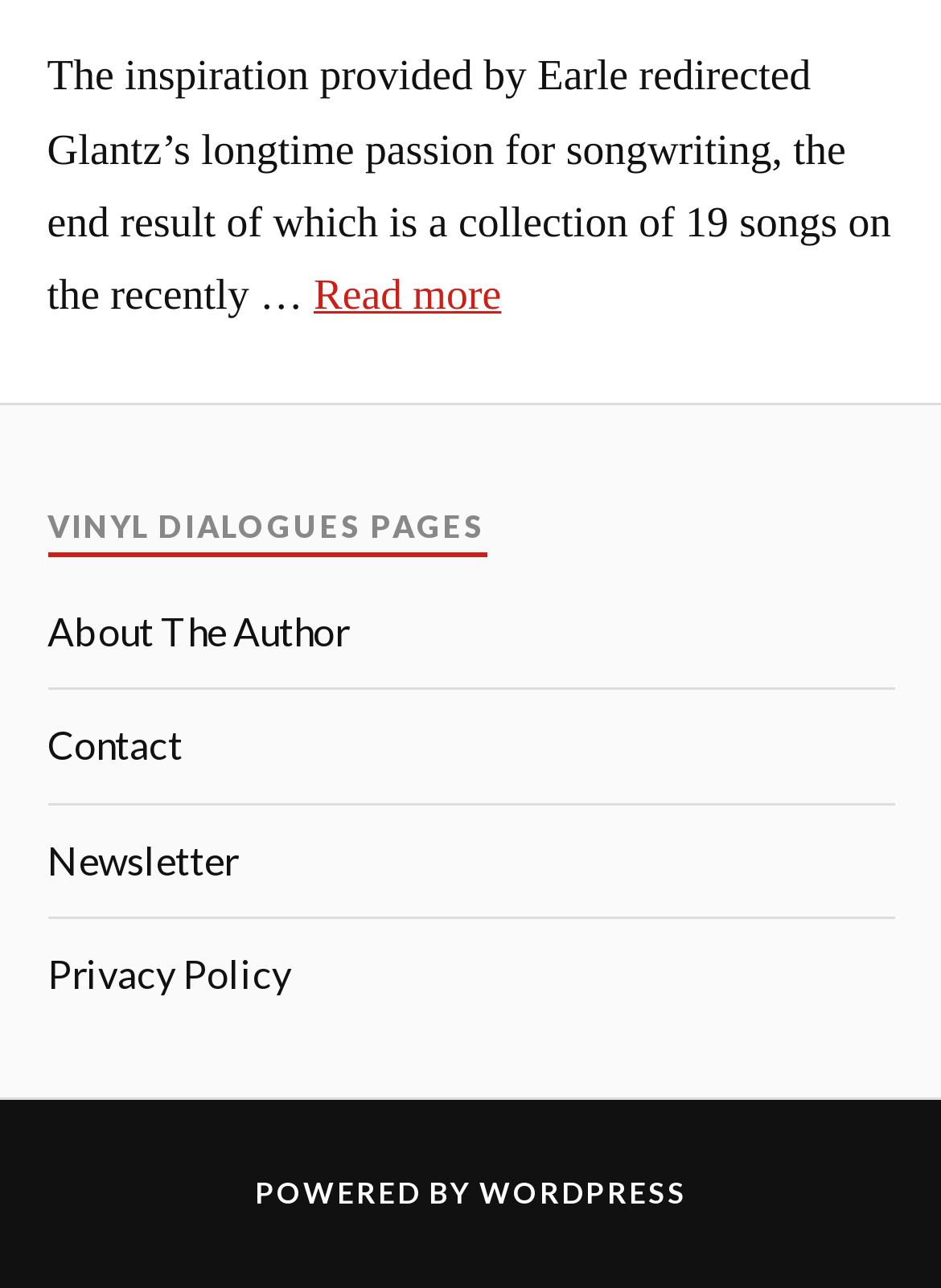Based on what you see in the screenshot, provide a thorough answer to this question: What is the name of the collection mentioned in the main article?

The heading element 'VINYL DIALOGUES PAGES' suggests that this is the name of the collection being discussed in the main article.